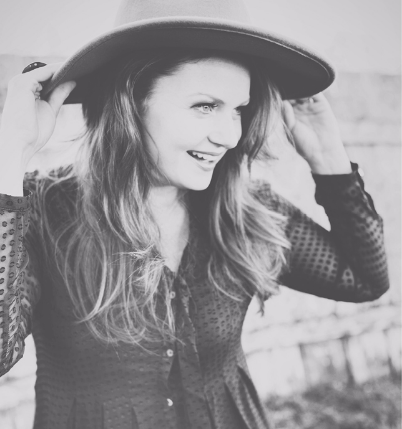Provide a one-word or one-phrase answer to the question:
What is the background of the image like?

Softly blurred